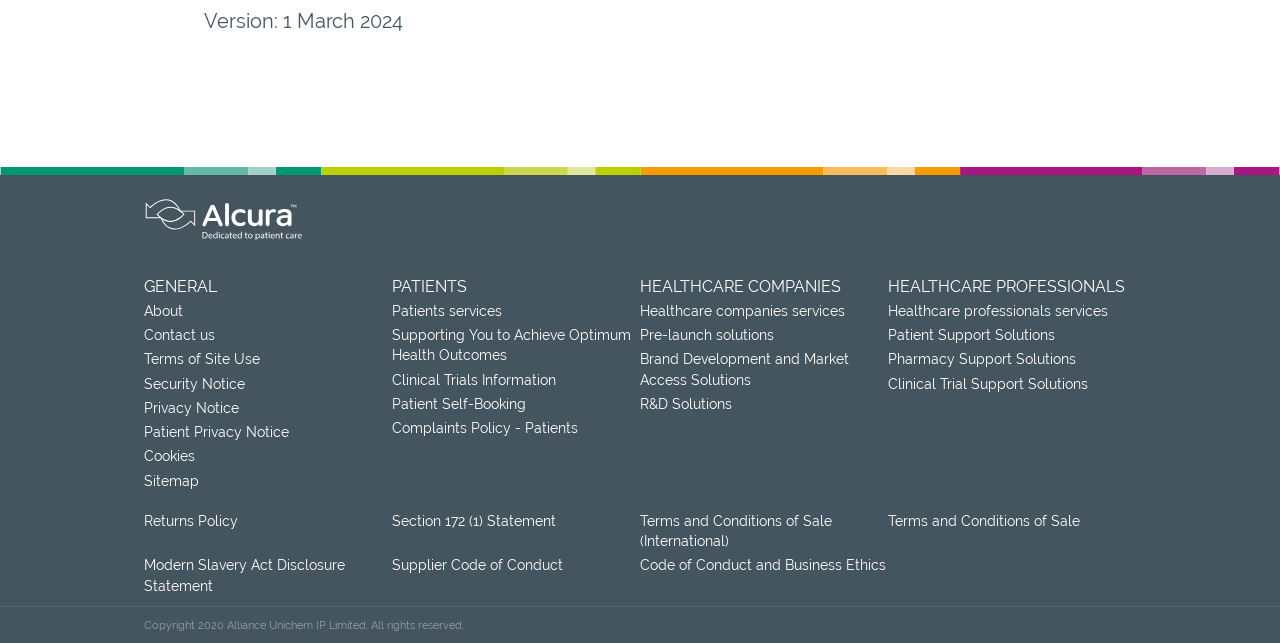Respond to the following question with a brief word or phrase:
What is the last link in the 'GENERAL' category?

Security Notice